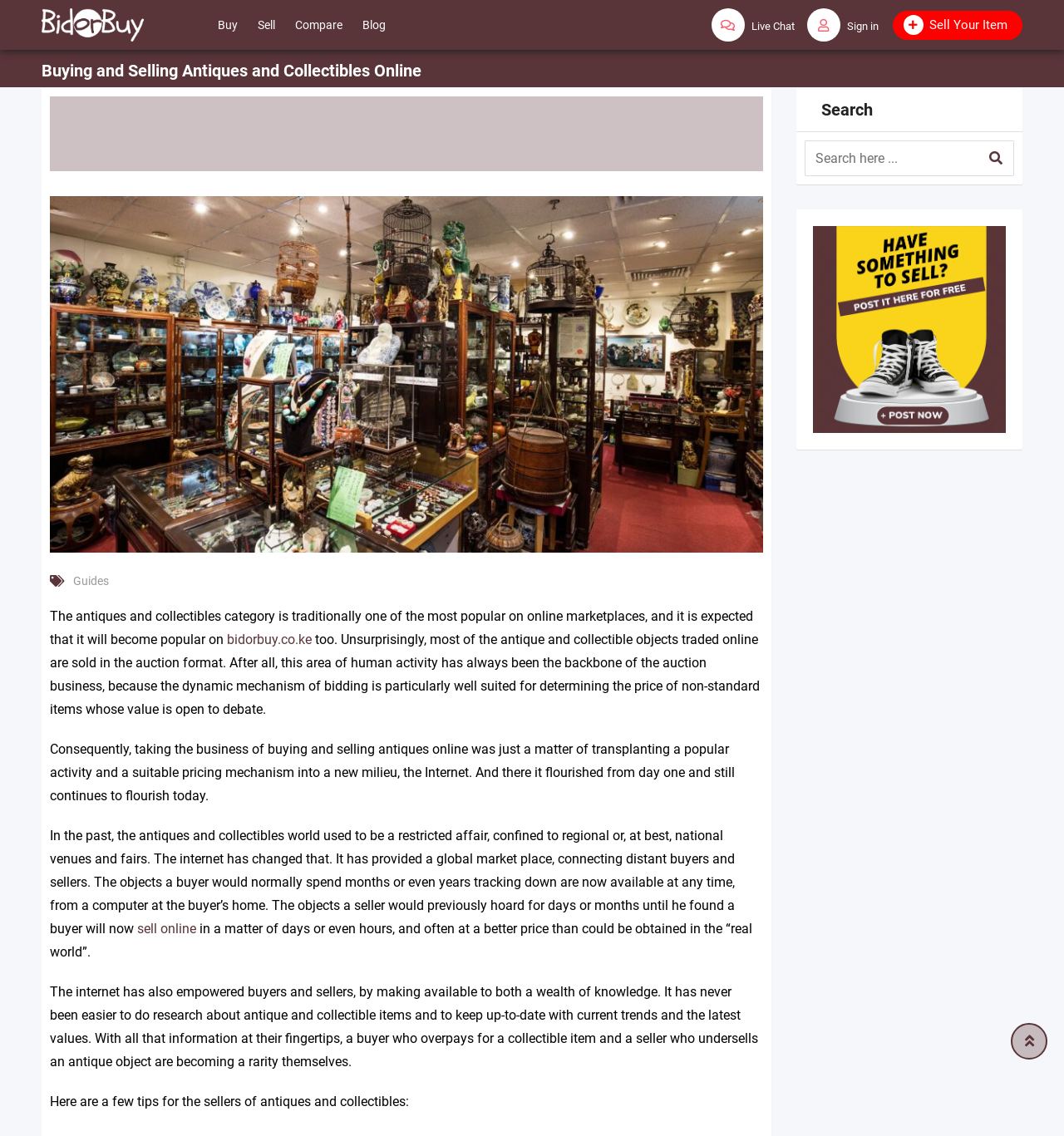Please use the details from the image to answer the following question comprehensively:
What is the advantage of having access to information about antique and collectible items online?

According to the webpage content, having access to information about antique and collectible items online allows buyers and sellers to do research and keep up-to-date with current trends and values. This enables them to make more informed decisions and avoid overpaying or underselling items.